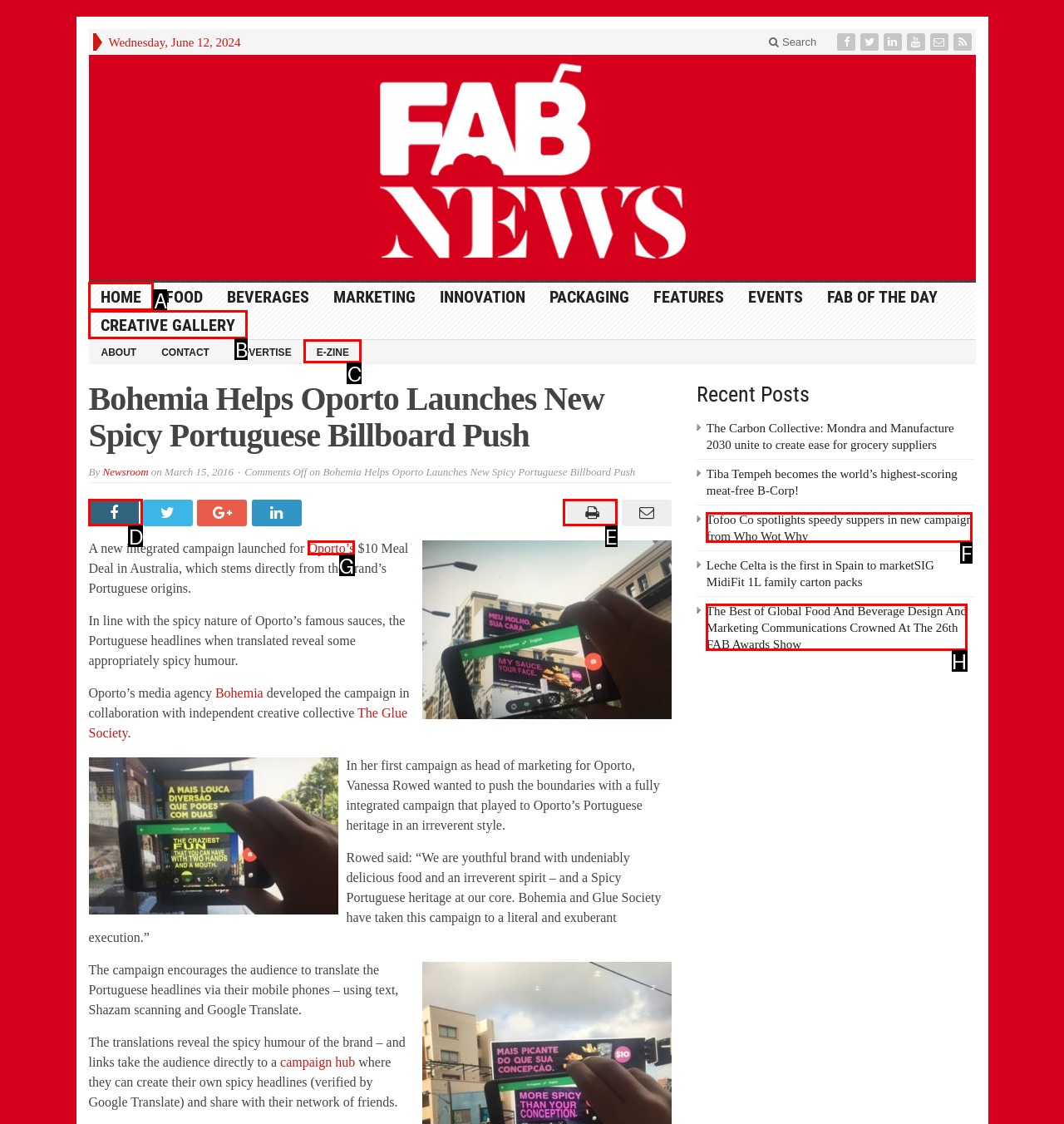Match the HTML element to the description: Print This Post. Answer with the letter of the correct option from the provided choices.

E